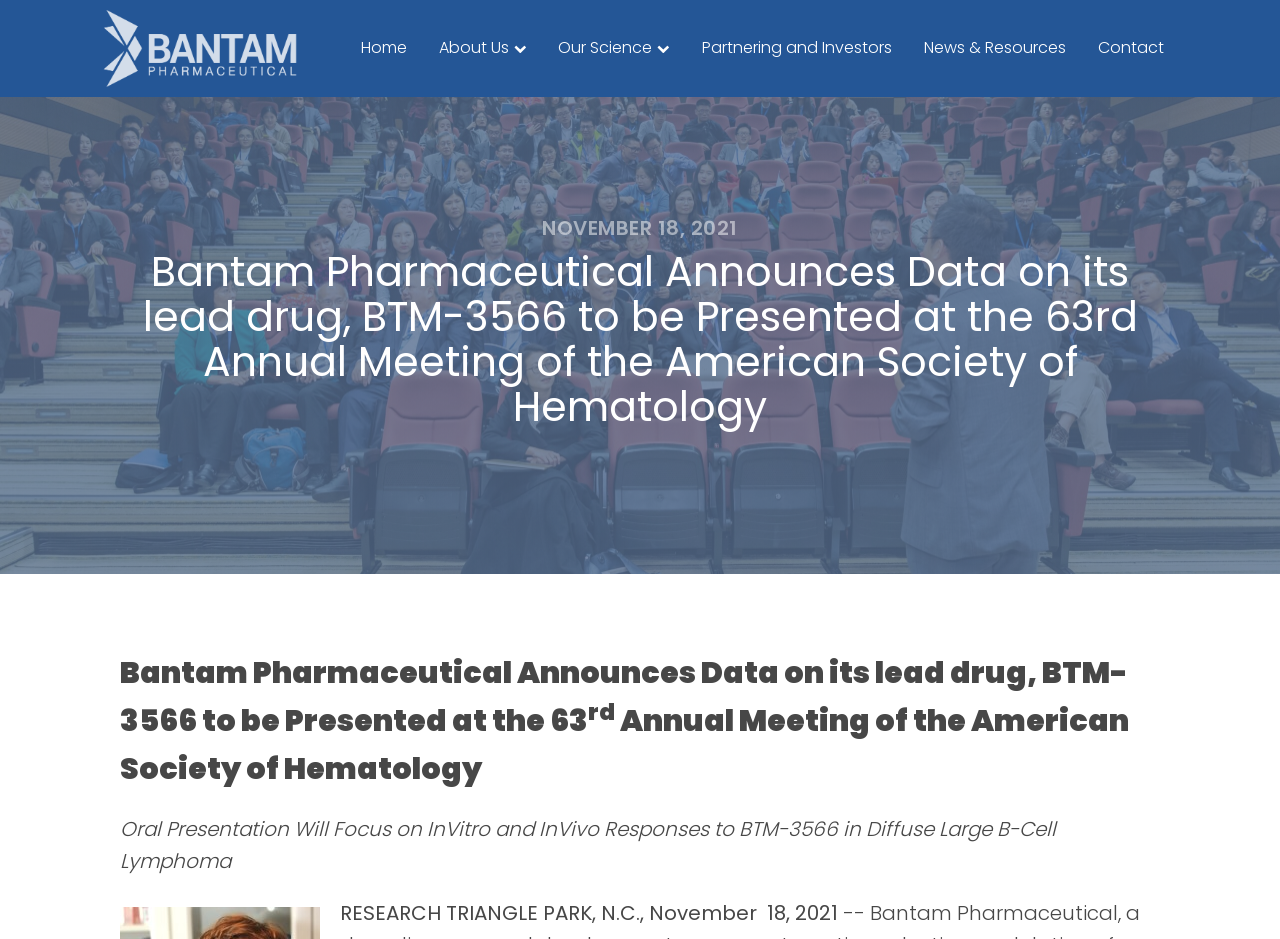What is the topic of the oral presentation?
Please give a detailed and thorough answer to the question, covering all relevant points.

I found the topic of the oral presentation by reading the StaticText element that mentions 'Oral Presentation Will Focus on InVitro and InVivo Responses to BTM-3566 in Diffuse Large B-Cell Lymphoma' which is located in the middle of the webpage.